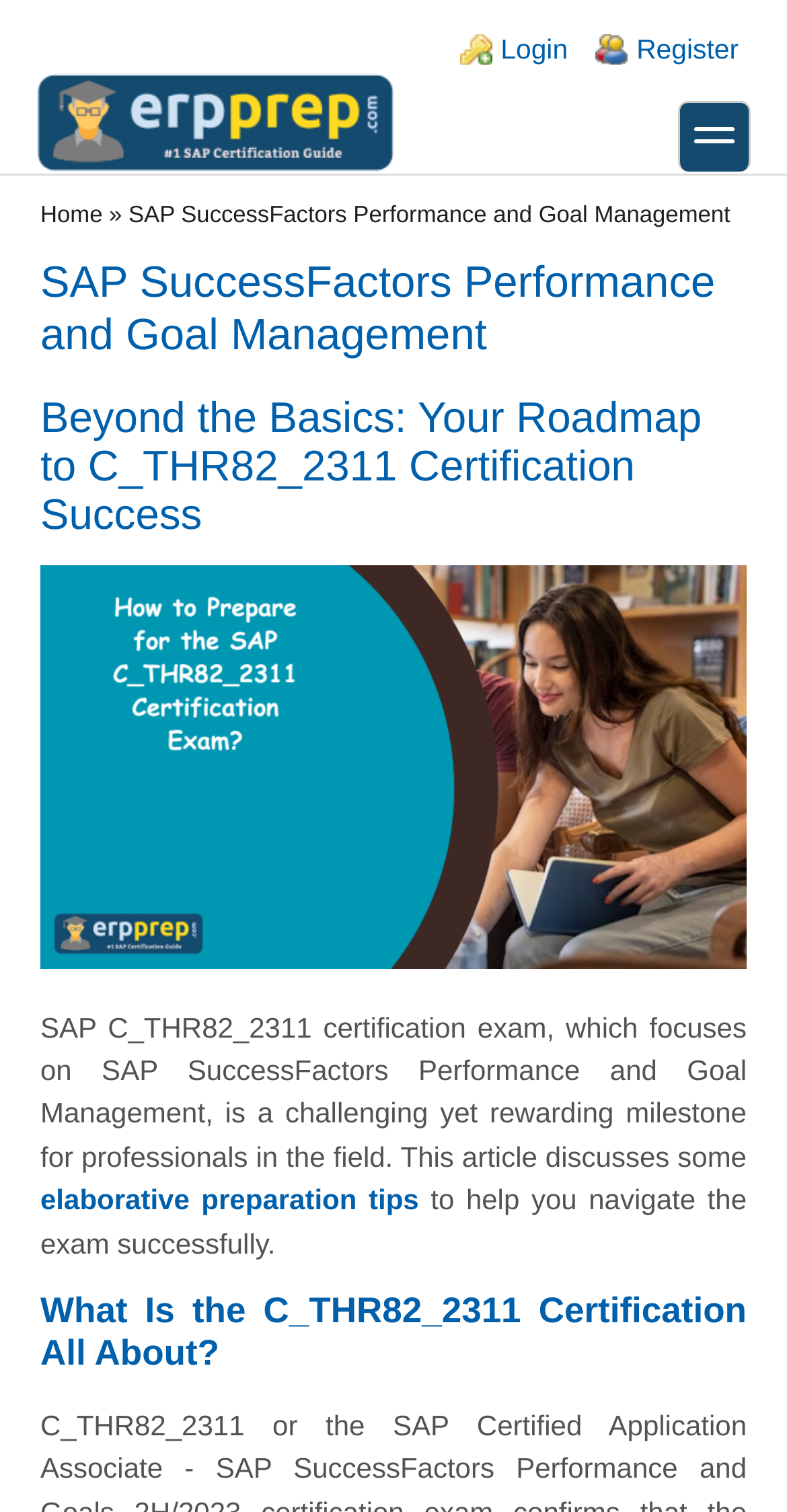Please find and provide the title of the webpage.

SAP SuccessFactors Performance and Goal Management